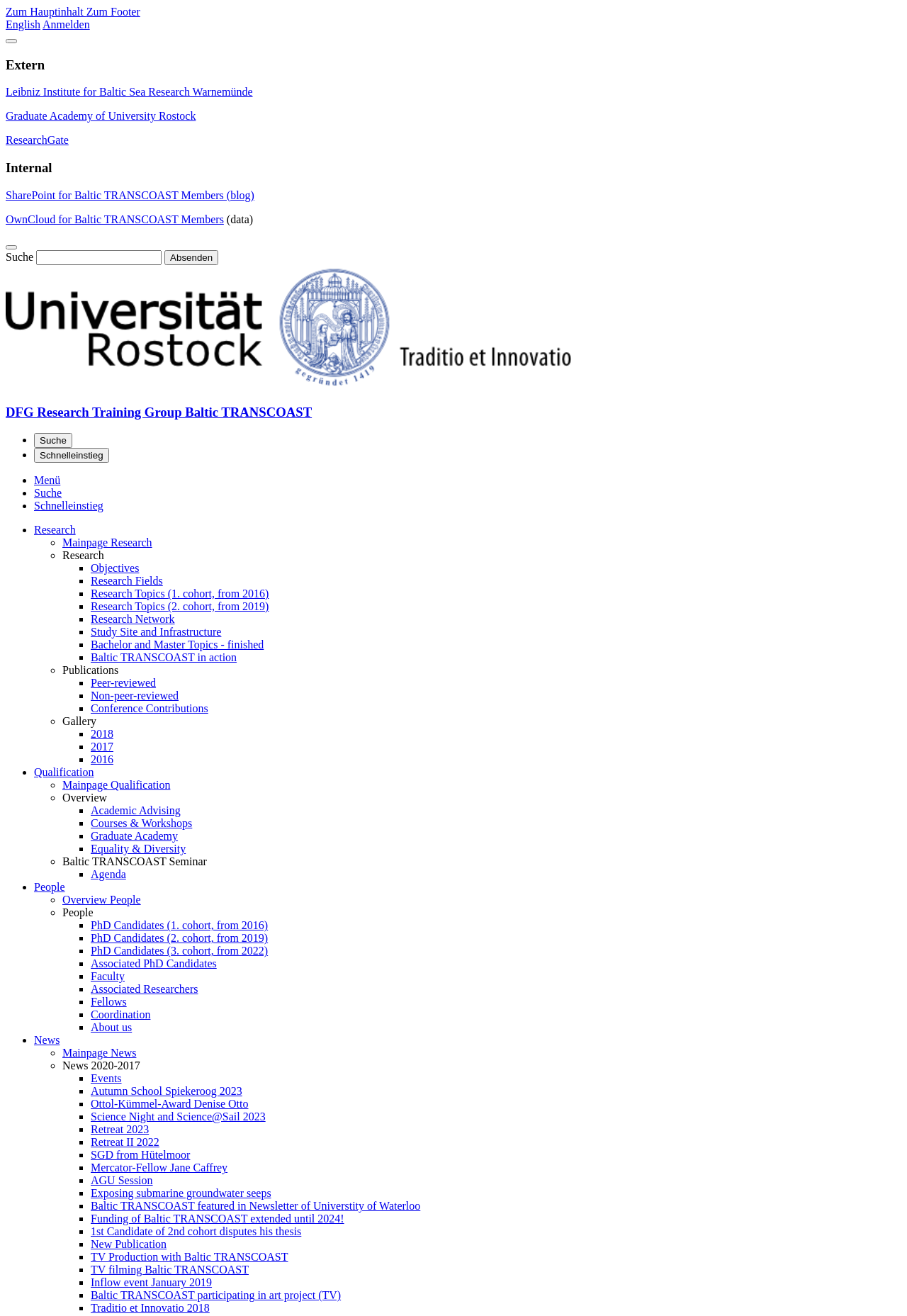Predict the bounding box for the UI component with the following description: "Graduate Academy of University Rostock".

[0.006, 0.084, 0.216, 0.093]